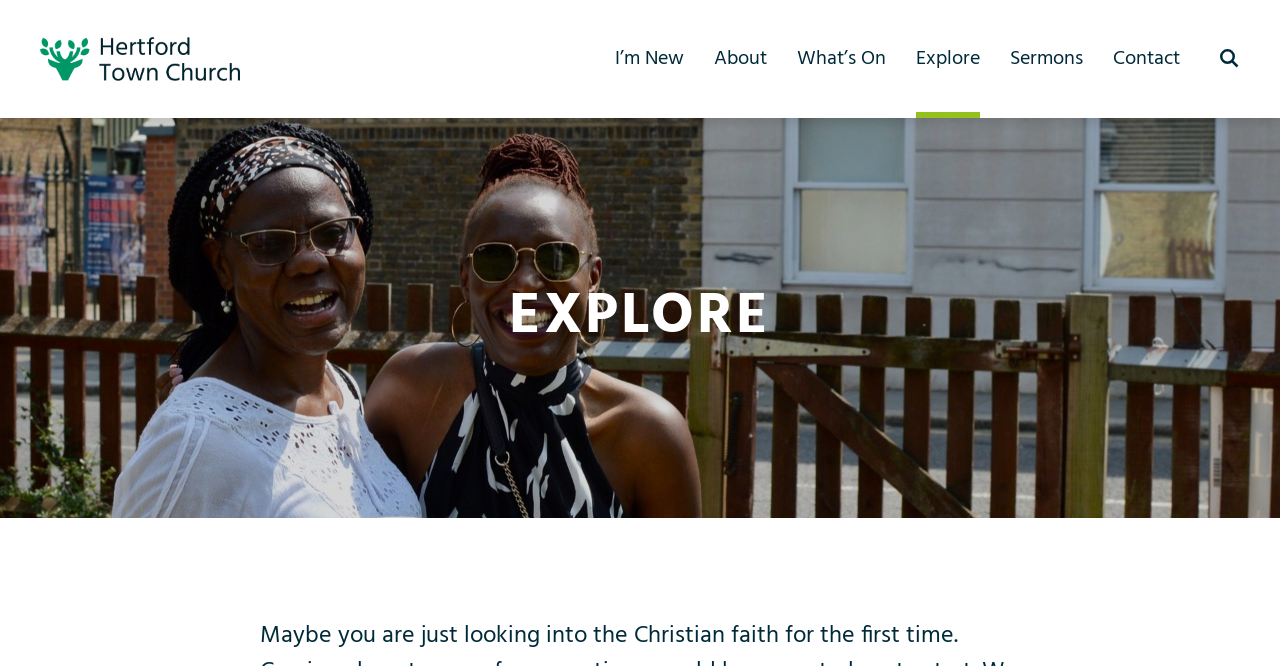Use a single word or phrase to respond to the question:
What is the current page about?

Exploring the church